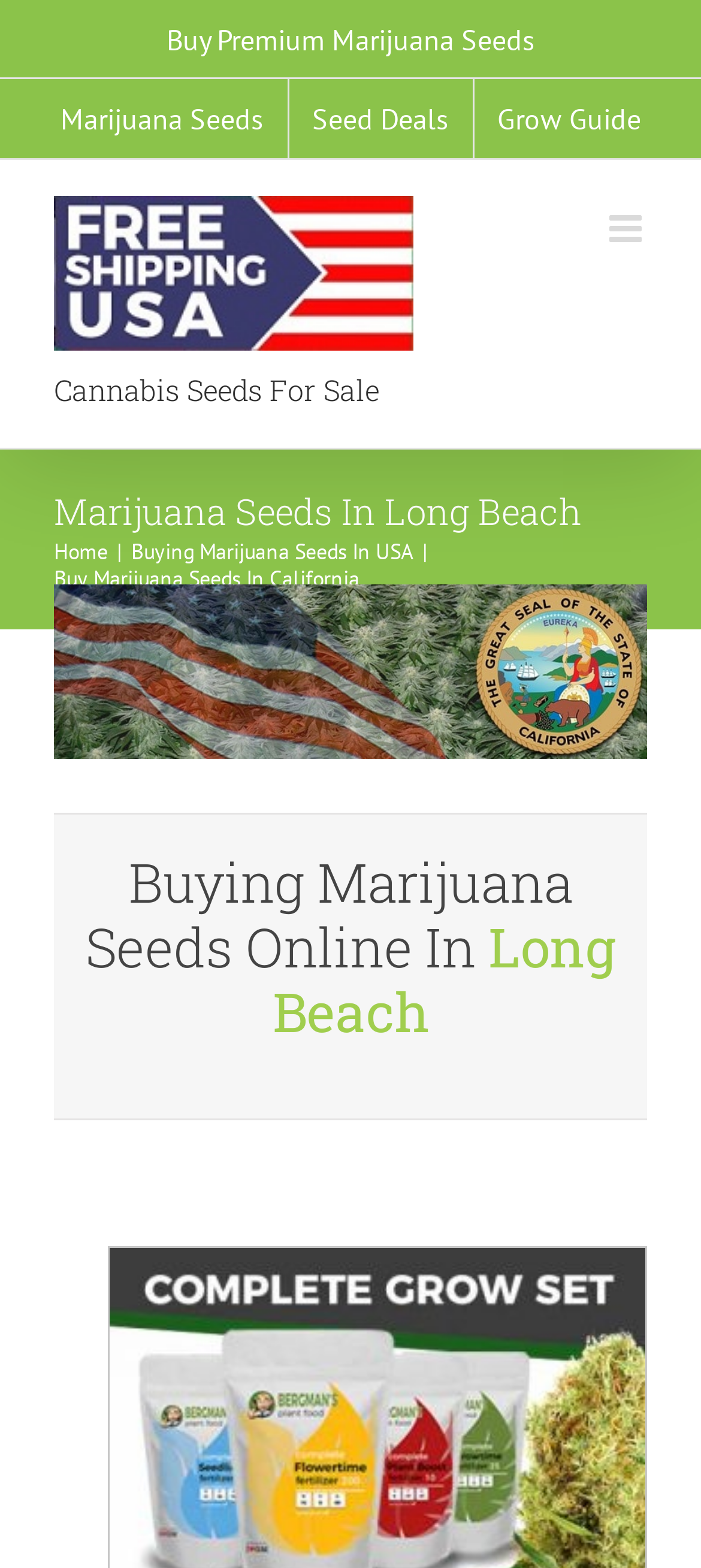Identify and extract the heading text of the webpage.

Marijuana Seeds In Long Beach